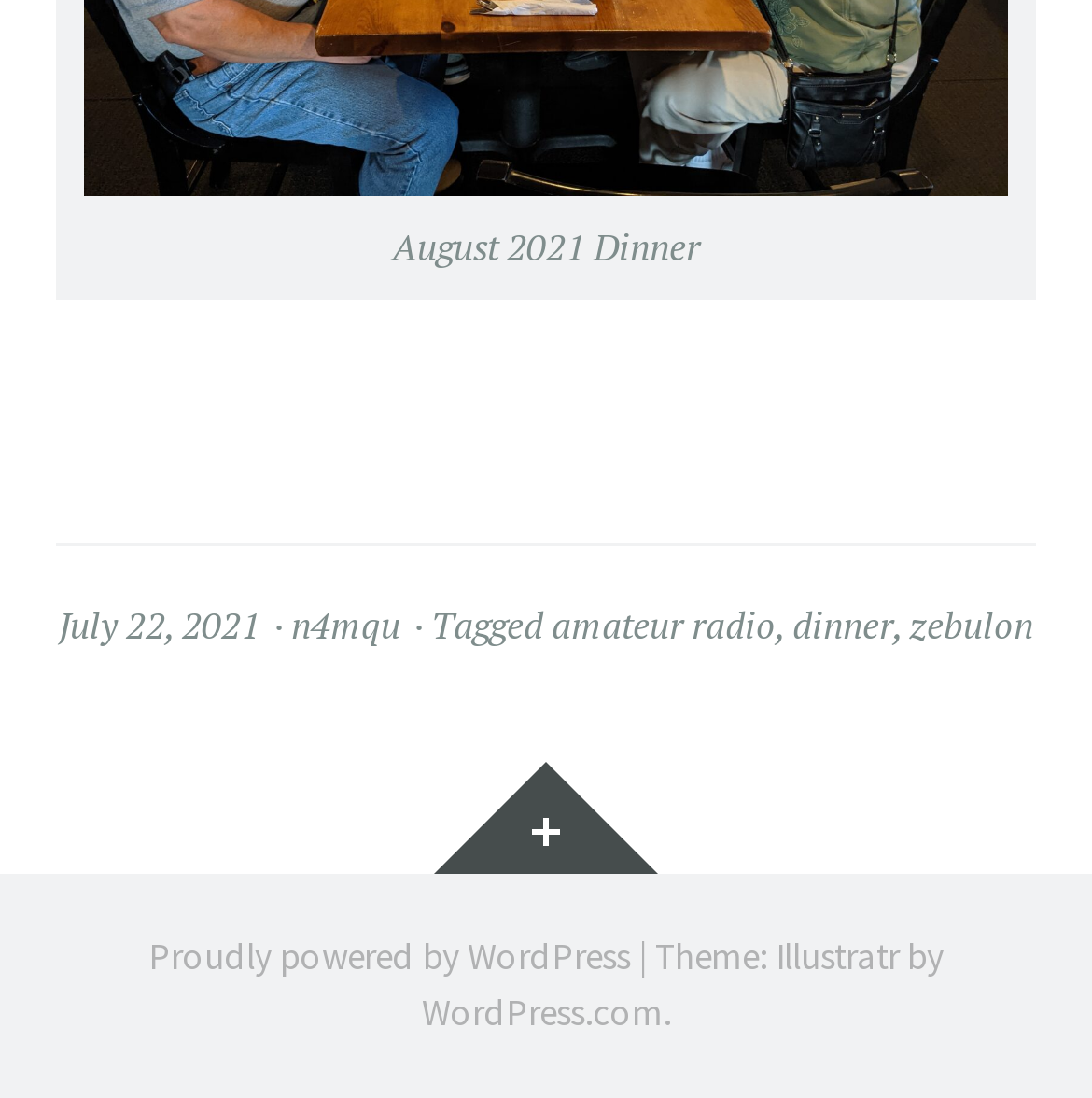What are the tags of the current post?
Using the visual information, answer the question in a single word or phrase.

amateur radio, dinner, zebulon